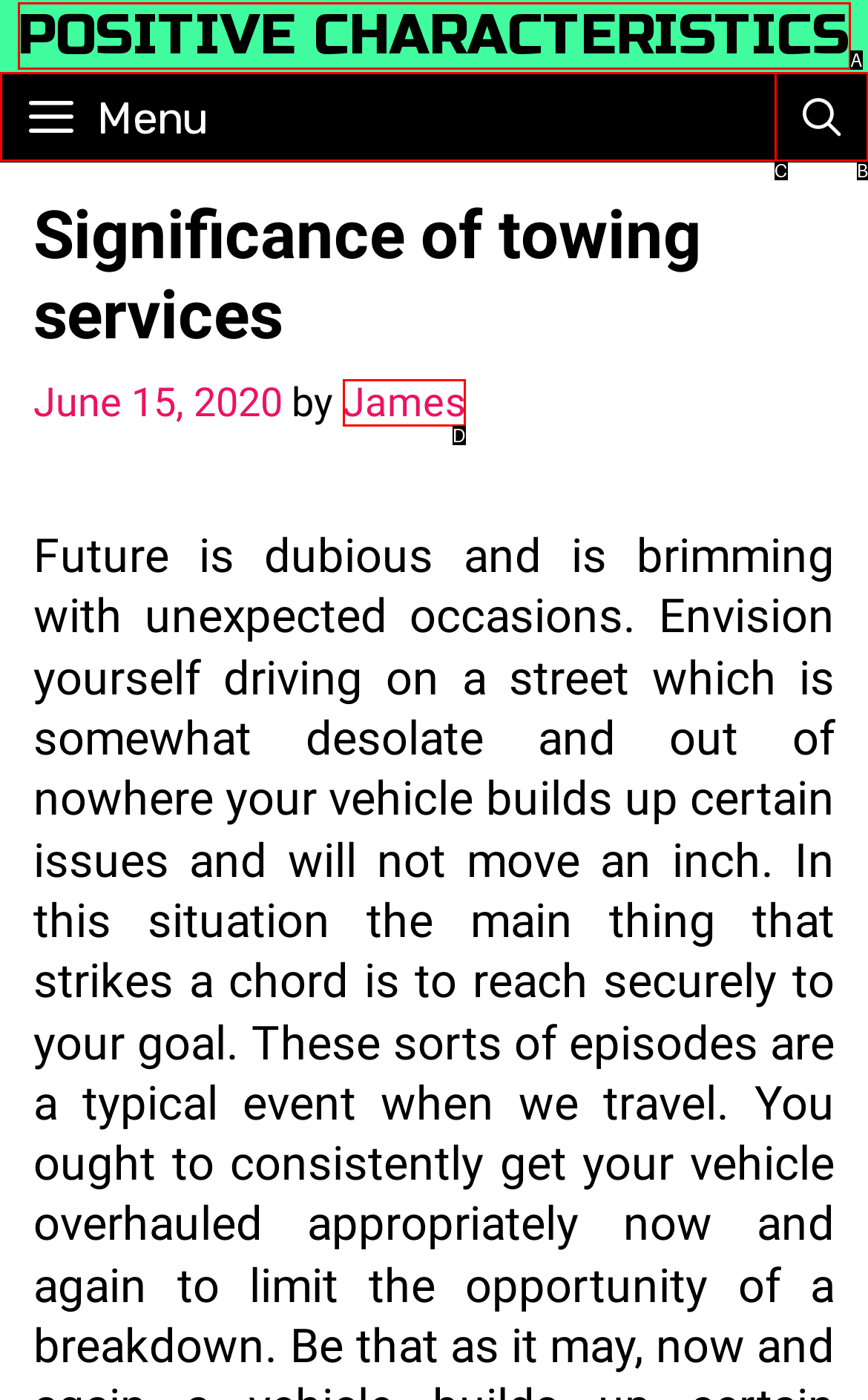Identify the letter corresponding to the UI element that matches this description: mercer county bail bonds
Answer using only the letter from the provided options.

None